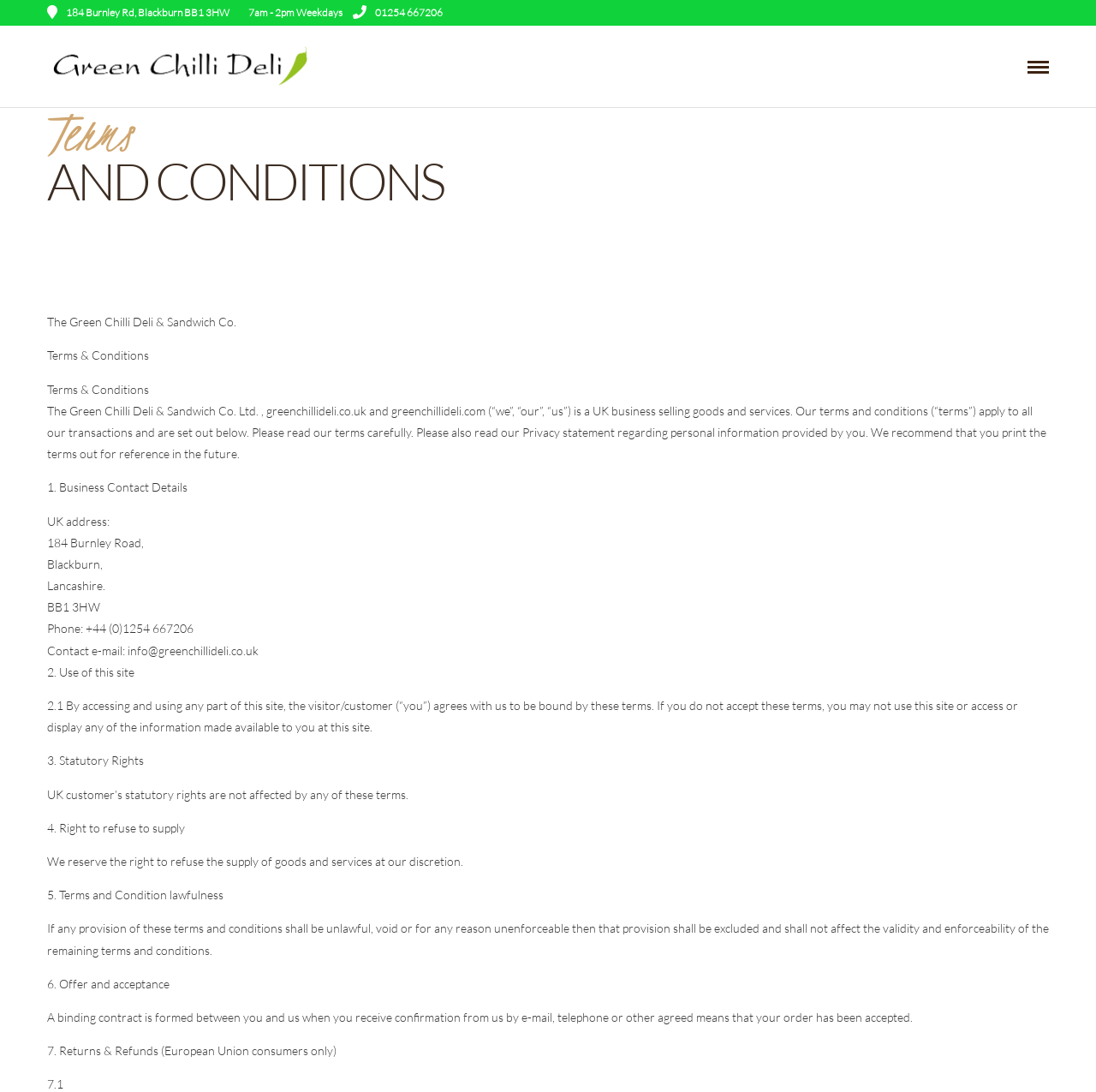Answer in one word or a short phrase: 
What is the address of Green Chilli Deli?

184 Burnley Rd, Blackburn BB1 3HW